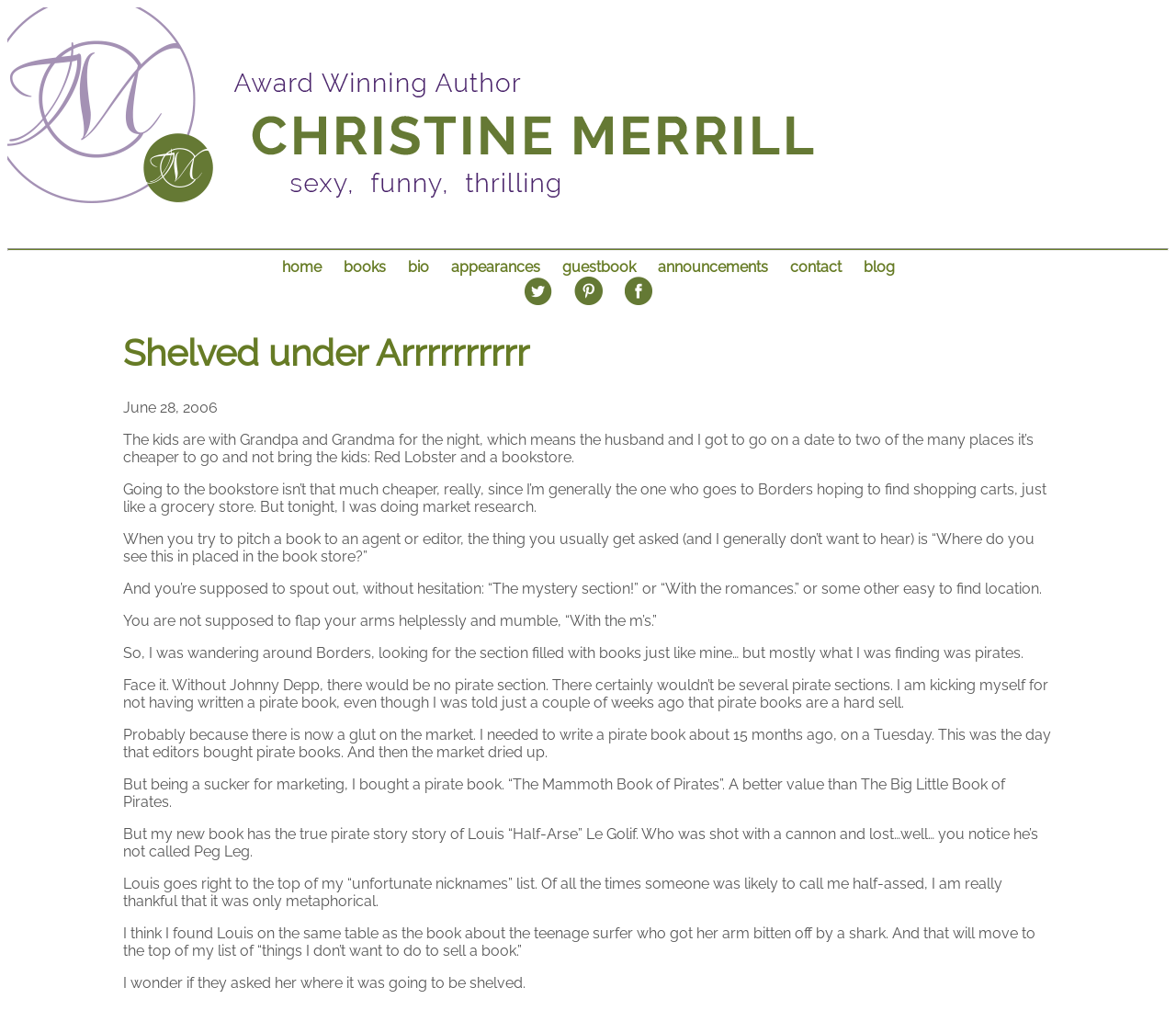Determine the bounding box coordinates of the element that should be clicked to execute the following command: "Click the 'home' link".

[0.232, 0.256, 0.281, 0.273]